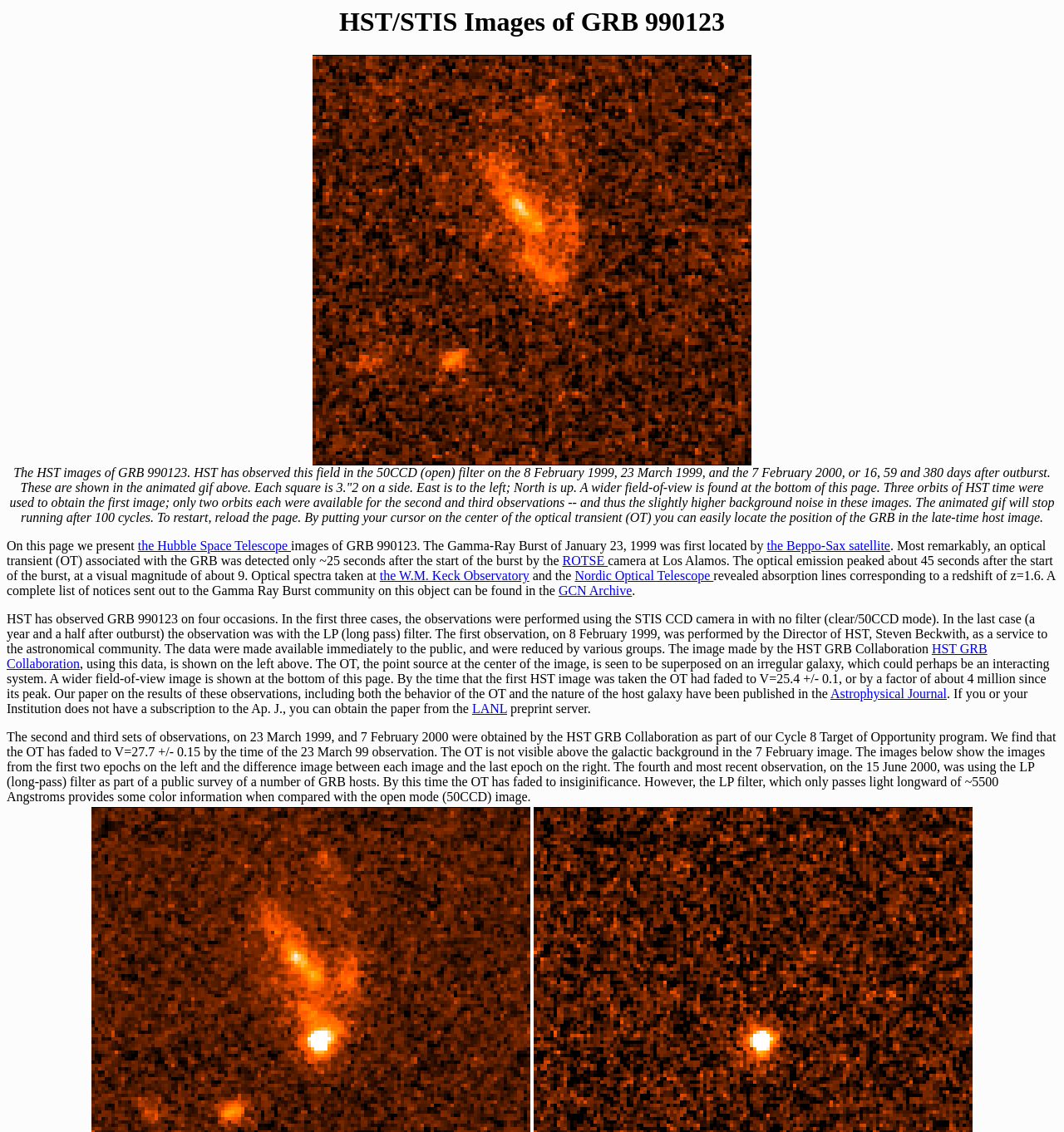Find the bounding box coordinates for the element described here: "GCN Archive".

[0.525, 0.516, 0.594, 0.528]